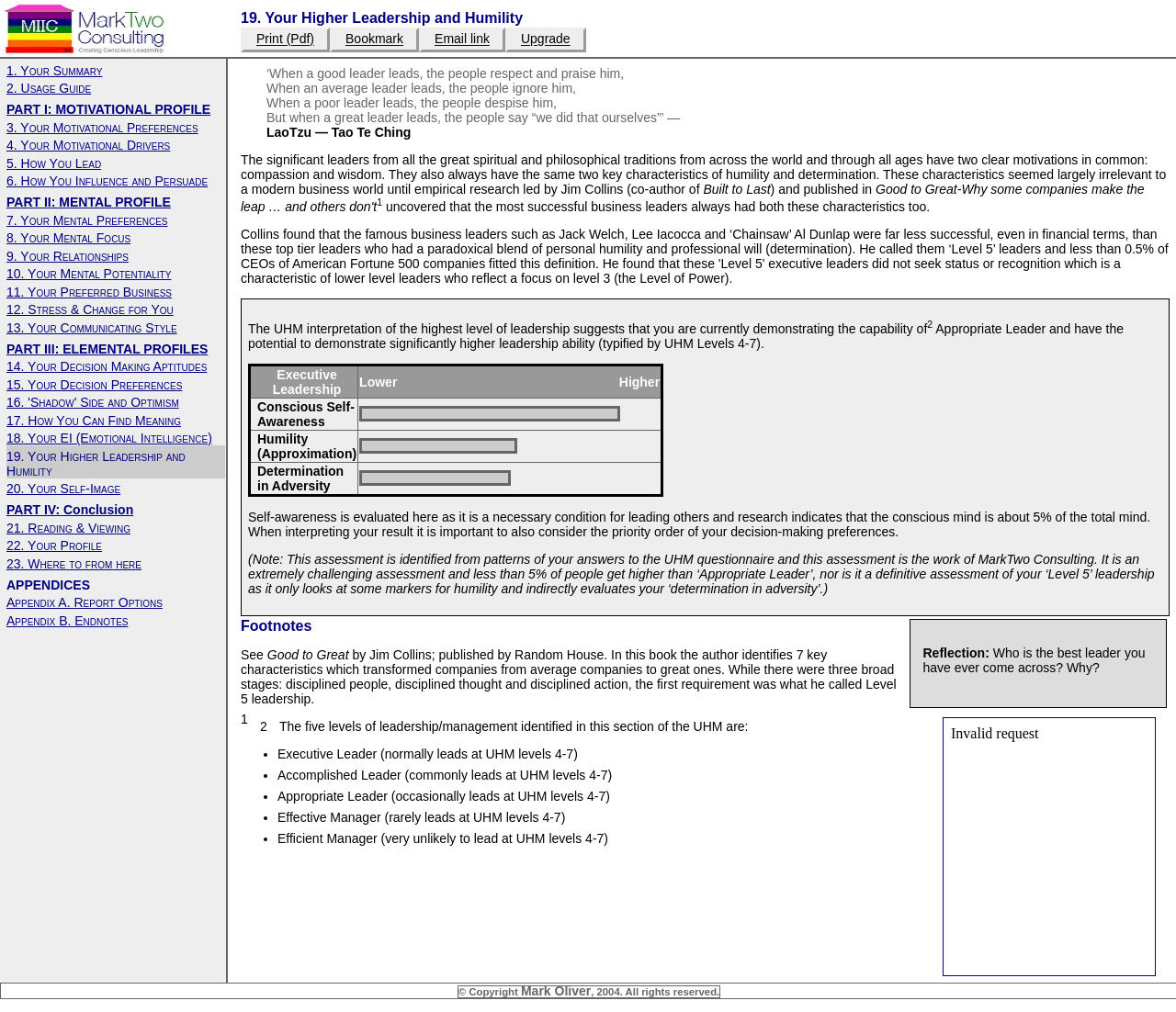Locate the UI element that matches the description Print (Pdf) in the webpage screenshot. Return the bounding box coordinates in the format (top-left x, top-left y, bottom-right x, bottom-right y), with values ranging from 0 to 1.

[0.218, 0.031, 0.267, 0.046]